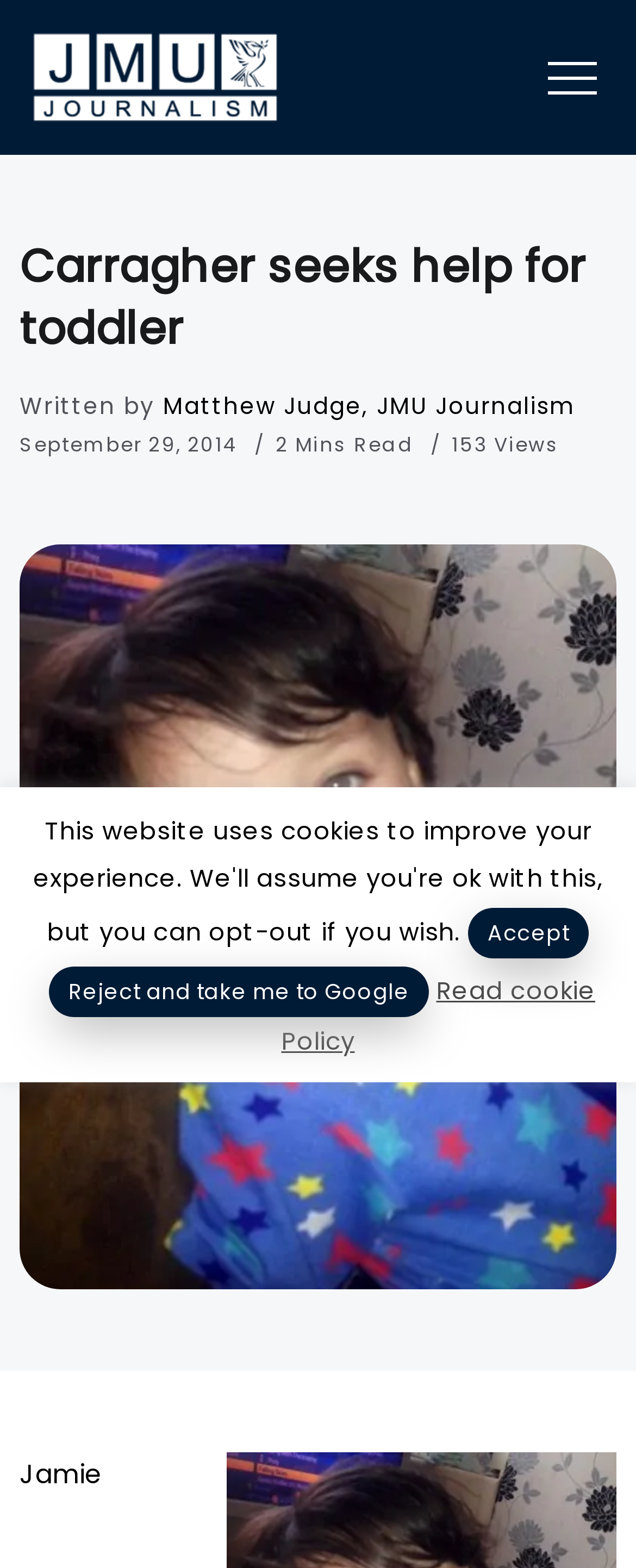Find the bounding box coordinates corresponding to the UI element with the description: "Accept". The coordinates should be formatted as [left, top, right, bottom], with values as floats between 0 and 1.

[0.736, 0.579, 0.926, 0.611]